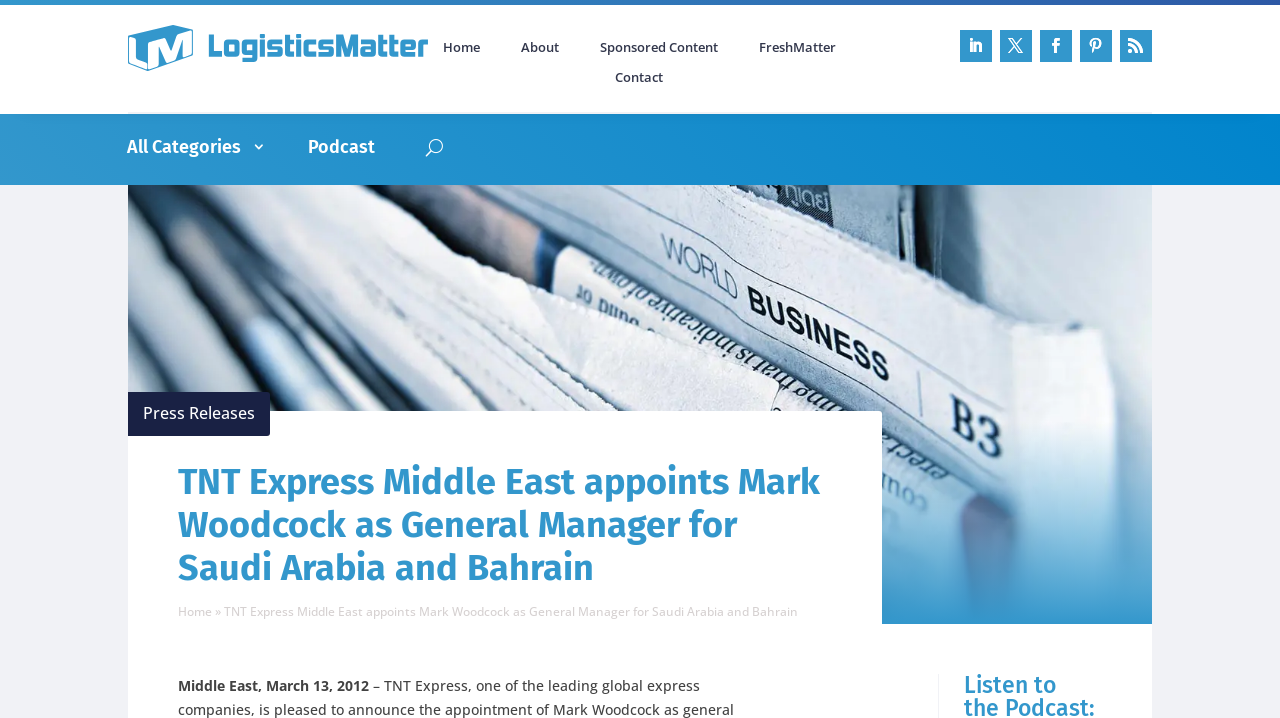Can you extract the primary headline text from the webpage?

TNT Express Middle East appoints Mark Woodcock as General Manager for Saudi Arabia and Bahrain